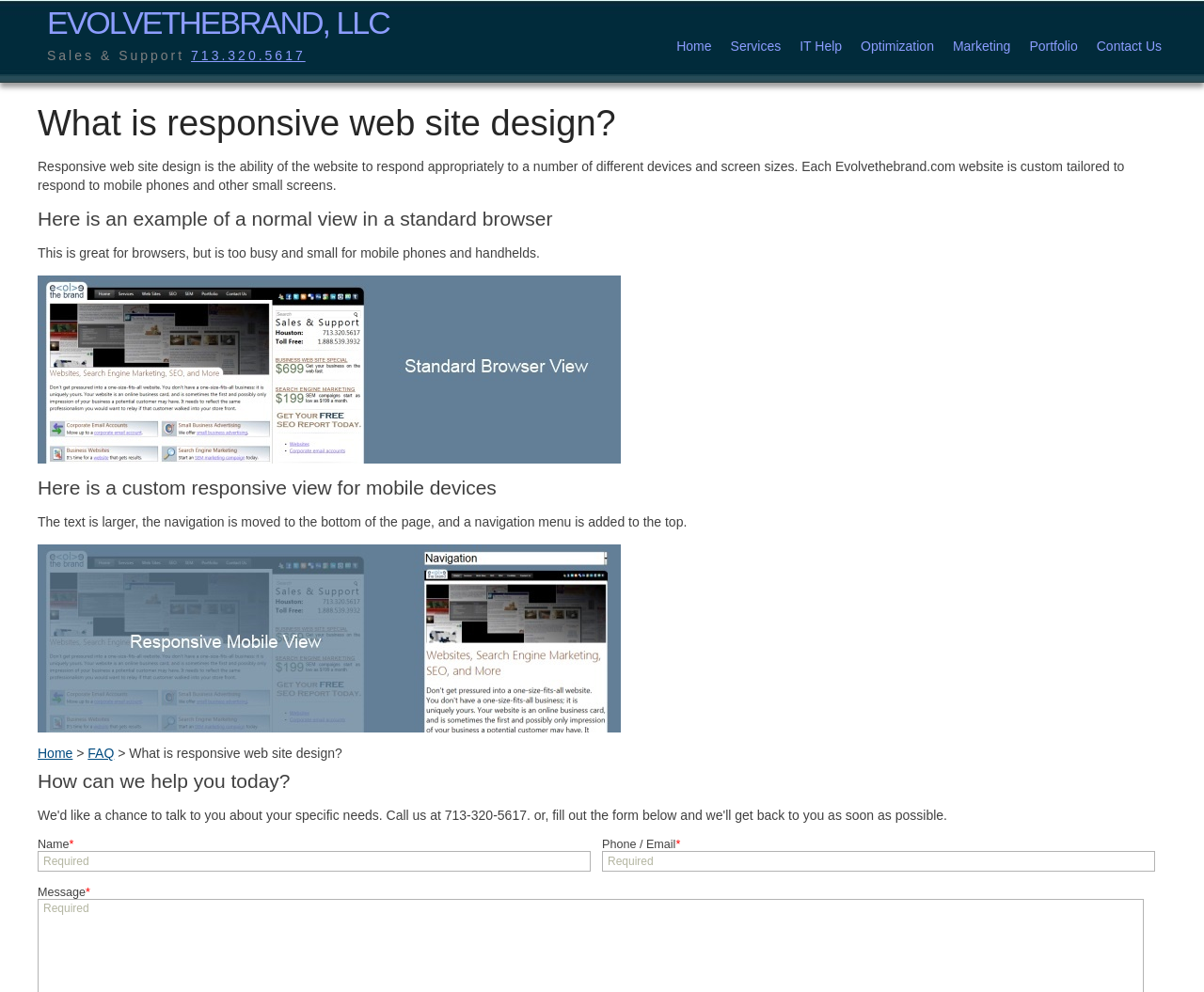Find the bounding box coordinates of the element to click in order to complete the given instruction: "Click the 'Contact Us' link."

[0.903, 0.029, 0.973, 0.064]